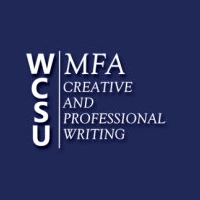Describe the image with as much detail as possible.

This image features the logo for the Master of Fine Arts (MFA) program in Creative and Professional Writing at Western Connecticut State University (WCSU). The design showcases the university's abbreviation "WCSU" prominently at the top, followed by "MFA" in a bold font, and the phrase "CREATIVE AND PROFESSIONAL WRITING" beneath it. The logo is set against a deep navy blue background, emphasizing the text and reflecting the academic professionalism associated with the program. This MFA program is known for its focus on fostering creative expression and preparing students for various writing careers.